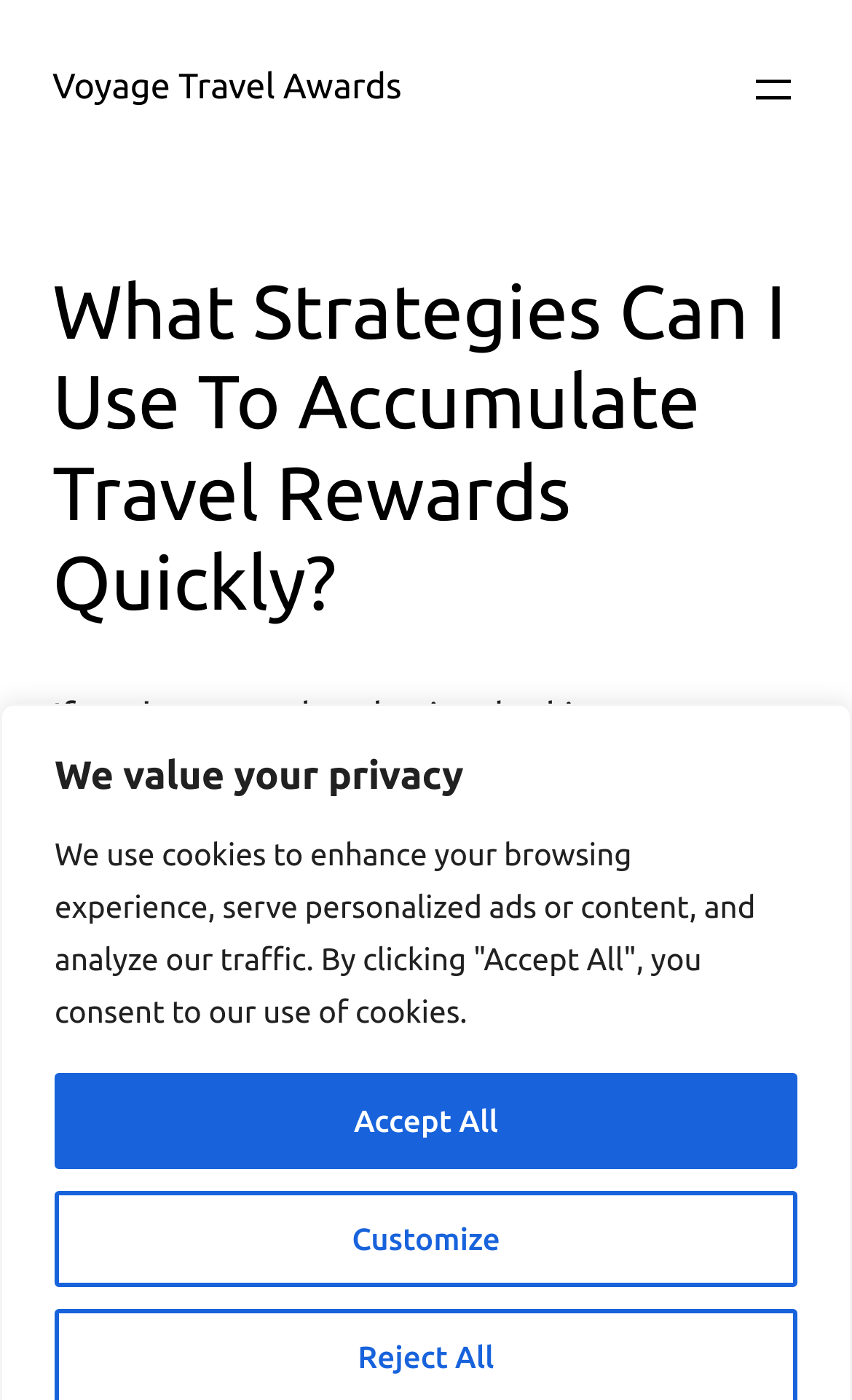What is the target audience of the article?
Please respond to the question with a detailed and well-explained answer.

Based on the webpage content, the target audience of the article appears to be travel enthusiasts, as mentioned in the introductory paragraph, which suggests that the article is intended for individuals who are interested in traveling and accumulating travel rewards.